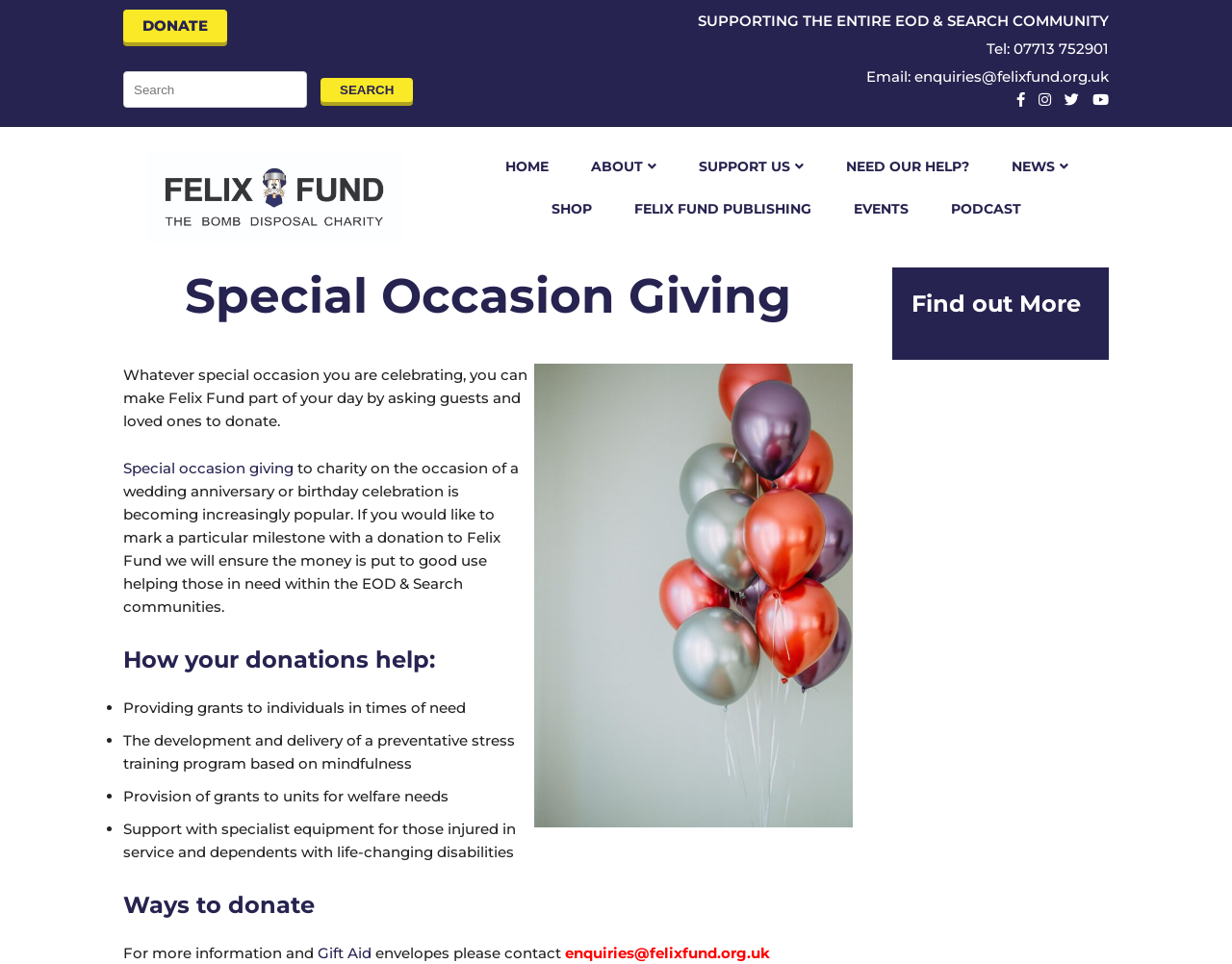Please locate the clickable area by providing the bounding box coordinates to follow this instruction: "Click the 'DONATE' button".

[0.1, 0.01, 0.184, 0.044]